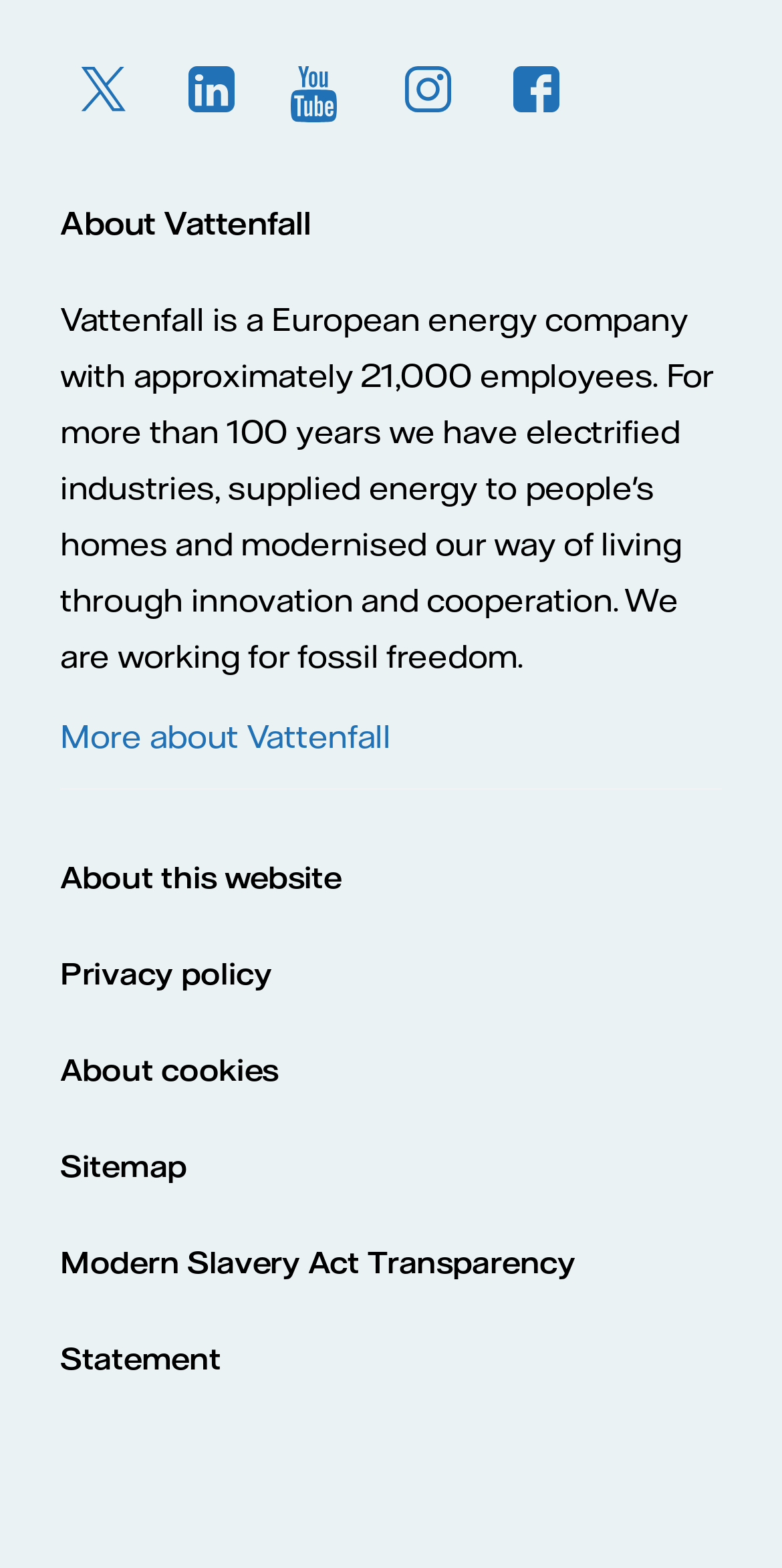Locate the UI element described by alt="ESAFORM" and provide its bounding box coordinates. Use the format (top-left x, top-left y, bottom-right x, bottom-right y) with all values as floating point numbers between 0 and 1.

None